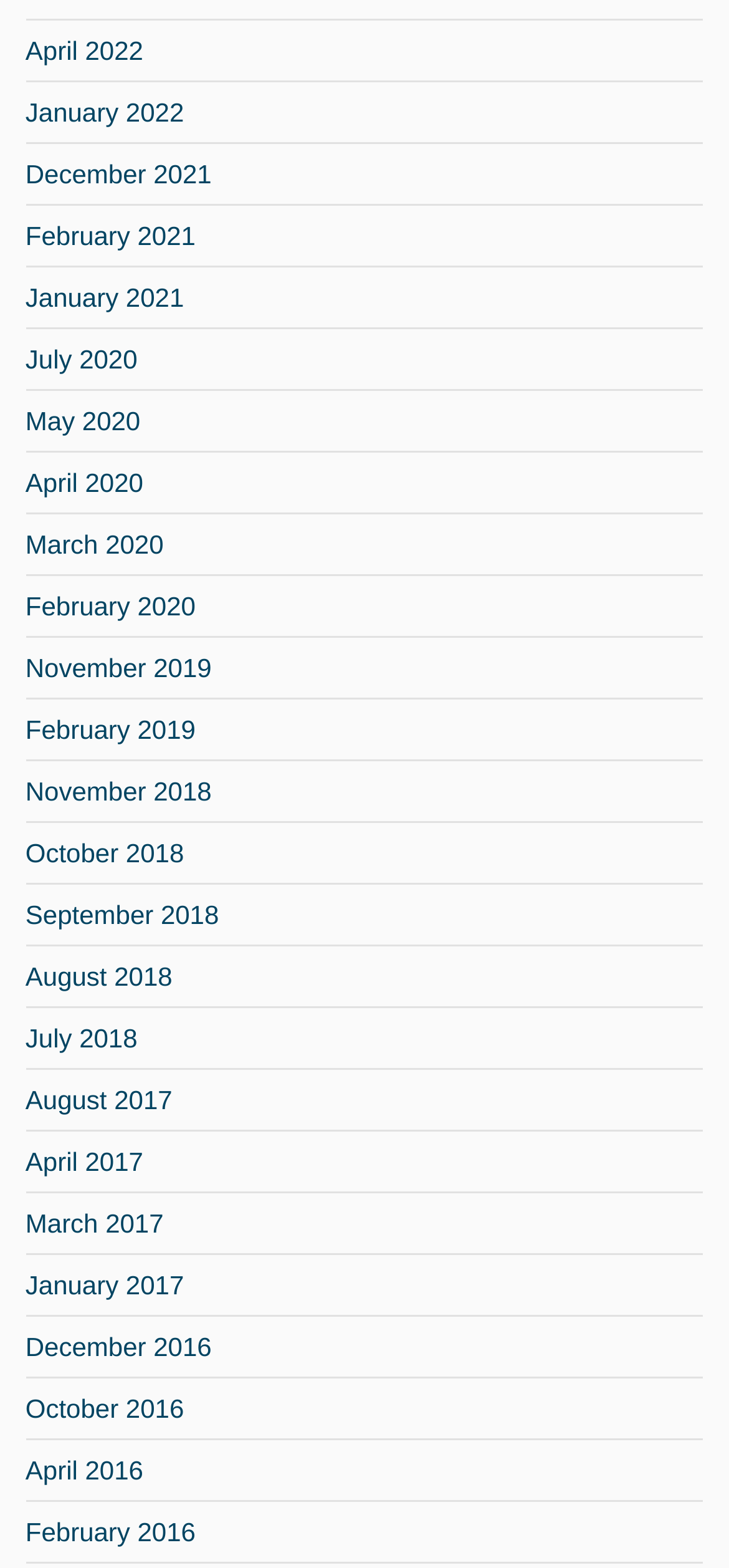Please look at the image and answer the question with a detailed explanation: How many links are there in total?

I counted the number of links in the list, starting from 'April 2022' and ending at 'January 2016', resulting in a total of 36 links.